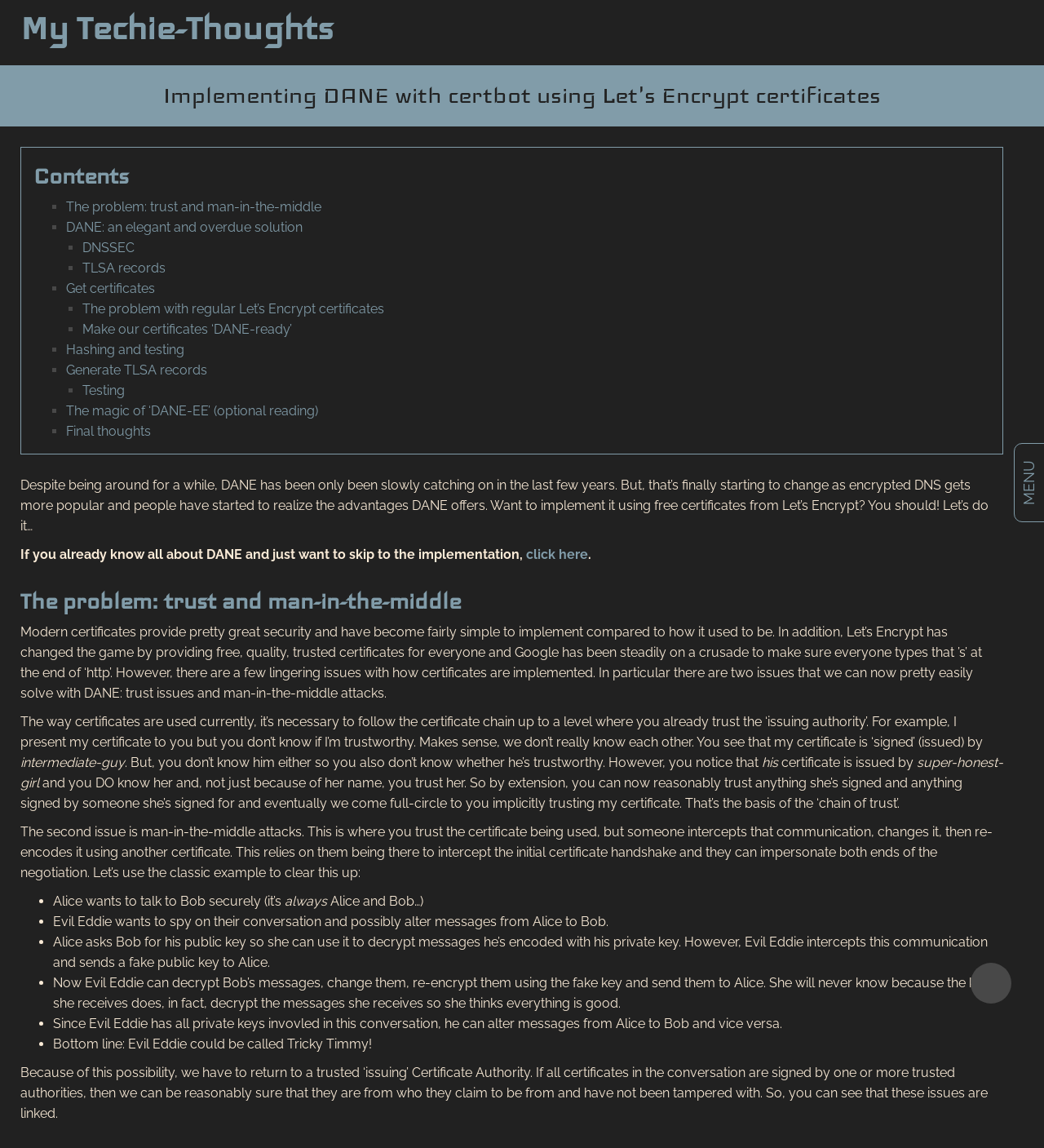What is an example of a man-in-the-middle attack? Analyze the screenshot and reply with just one word or a short phrase.

Alice and Bob's conversation